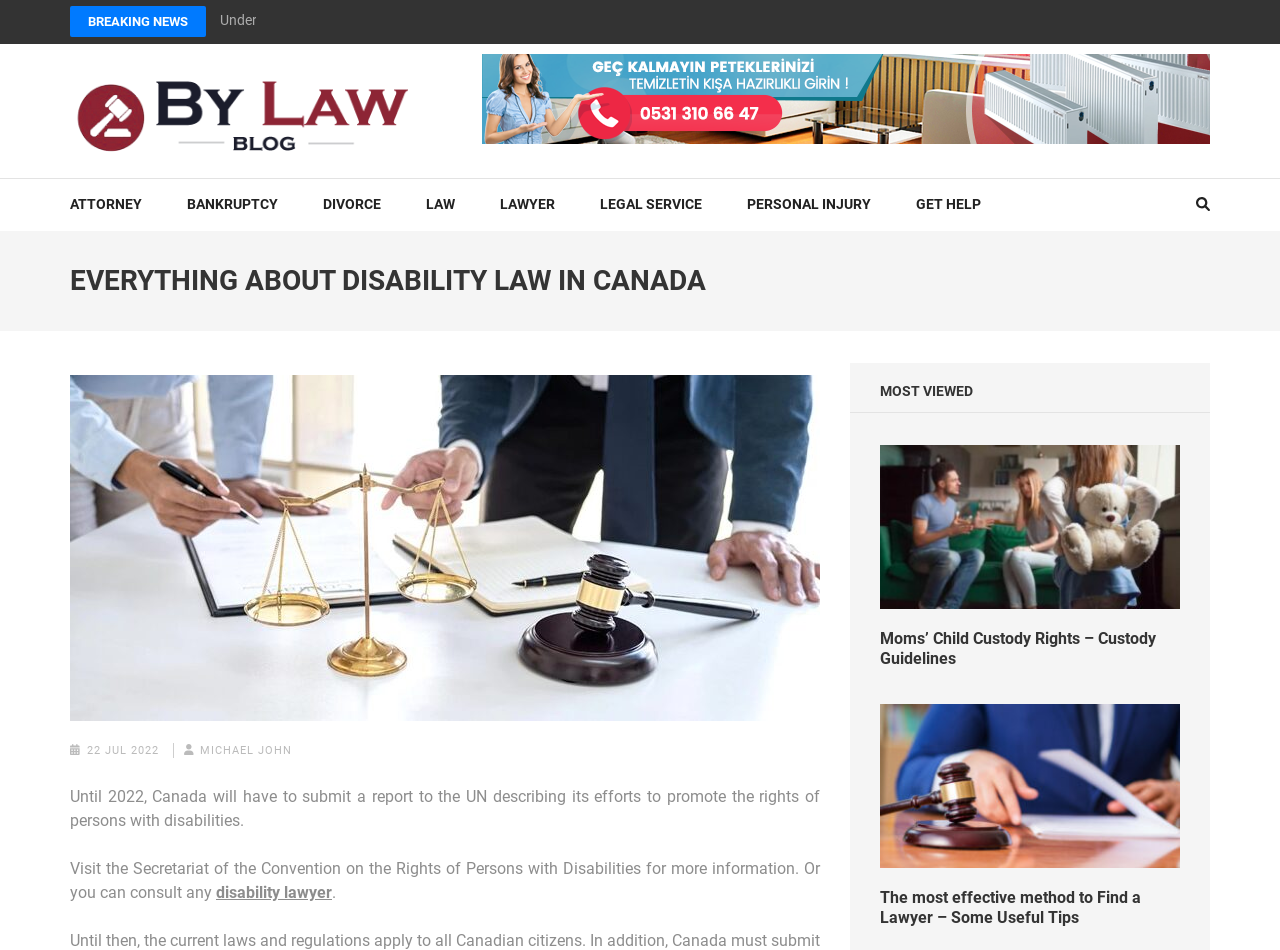Please give a concise answer to this question using a single word or phrase: 
What are the categories of law services provided?

ATTORNEY, BANKRUPTCY, DIVORCE, LAW, LAWYER, LEGAL SERVICE, PERSONAL INJURY